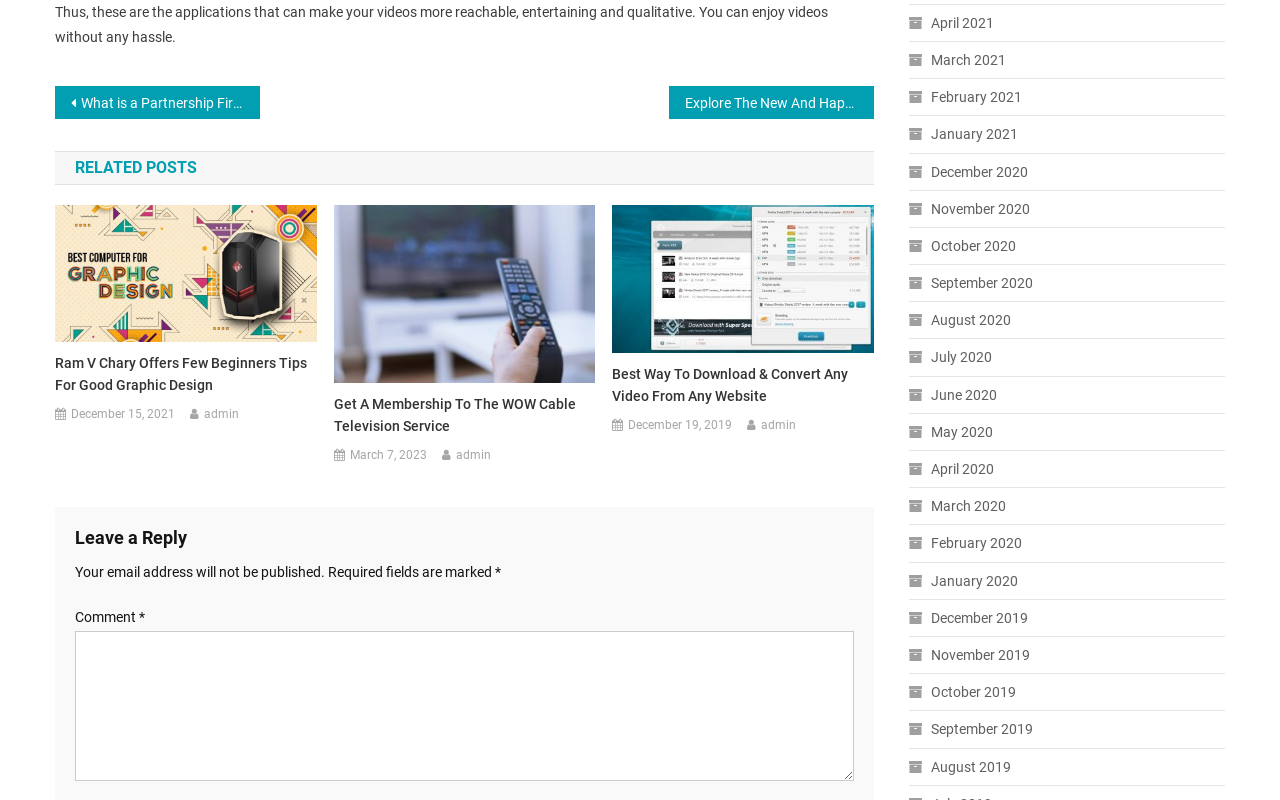Specify the bounding box coordinates of the region I need to click to perform the following instruction: "Click on 'What is a Partnership Firm registration?'". The coordinates must be four float numbers in the range of 0 to 1, i.e., [left, top, right, bottom].

[0.043, 0.107, 0.203, 0.148]